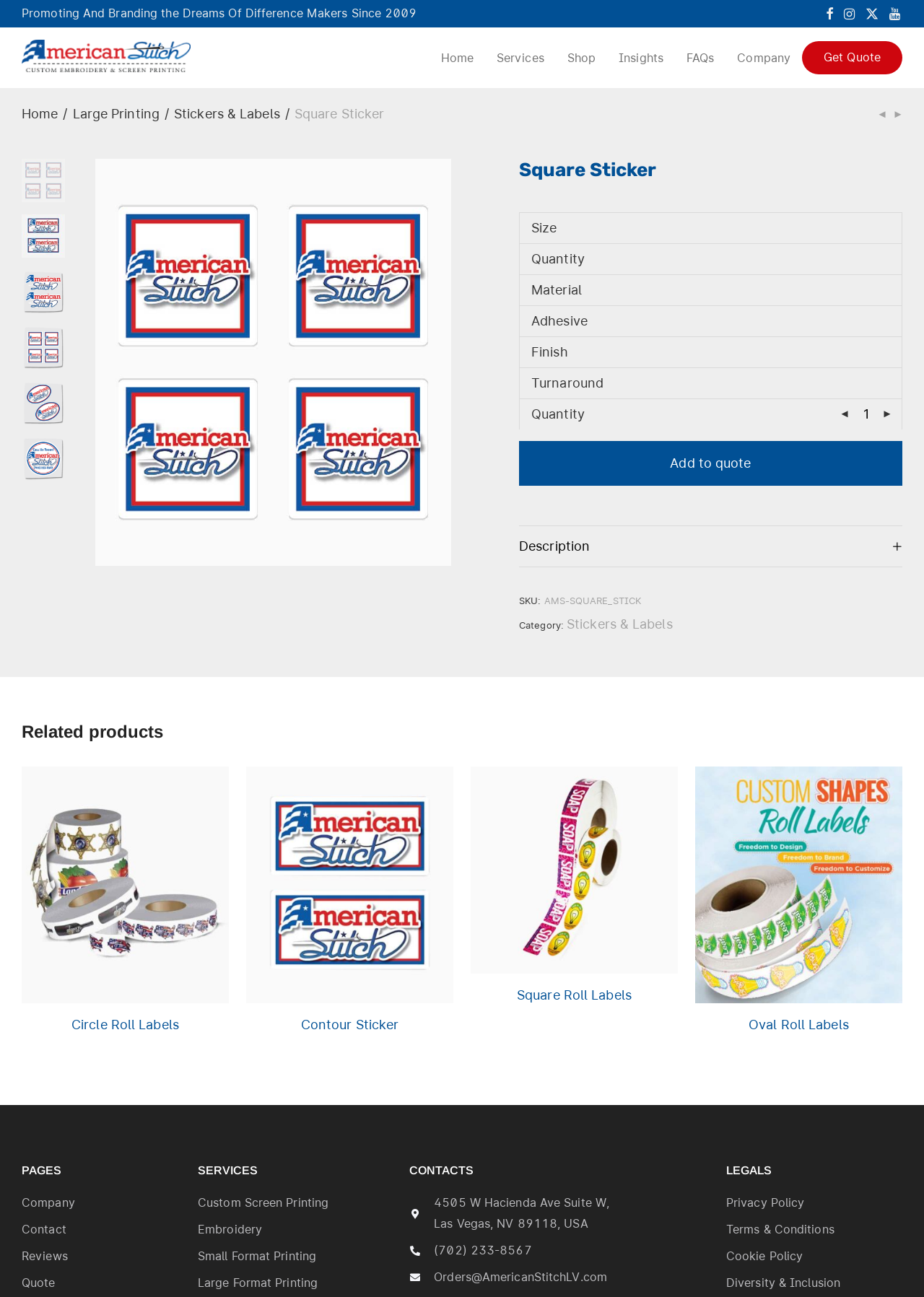What is the company name?
Examine the image and provide an in-depth answer to the question.

The company name can be found in the top-left corner of the webpage, where it says 'American Stitch' in the logo.